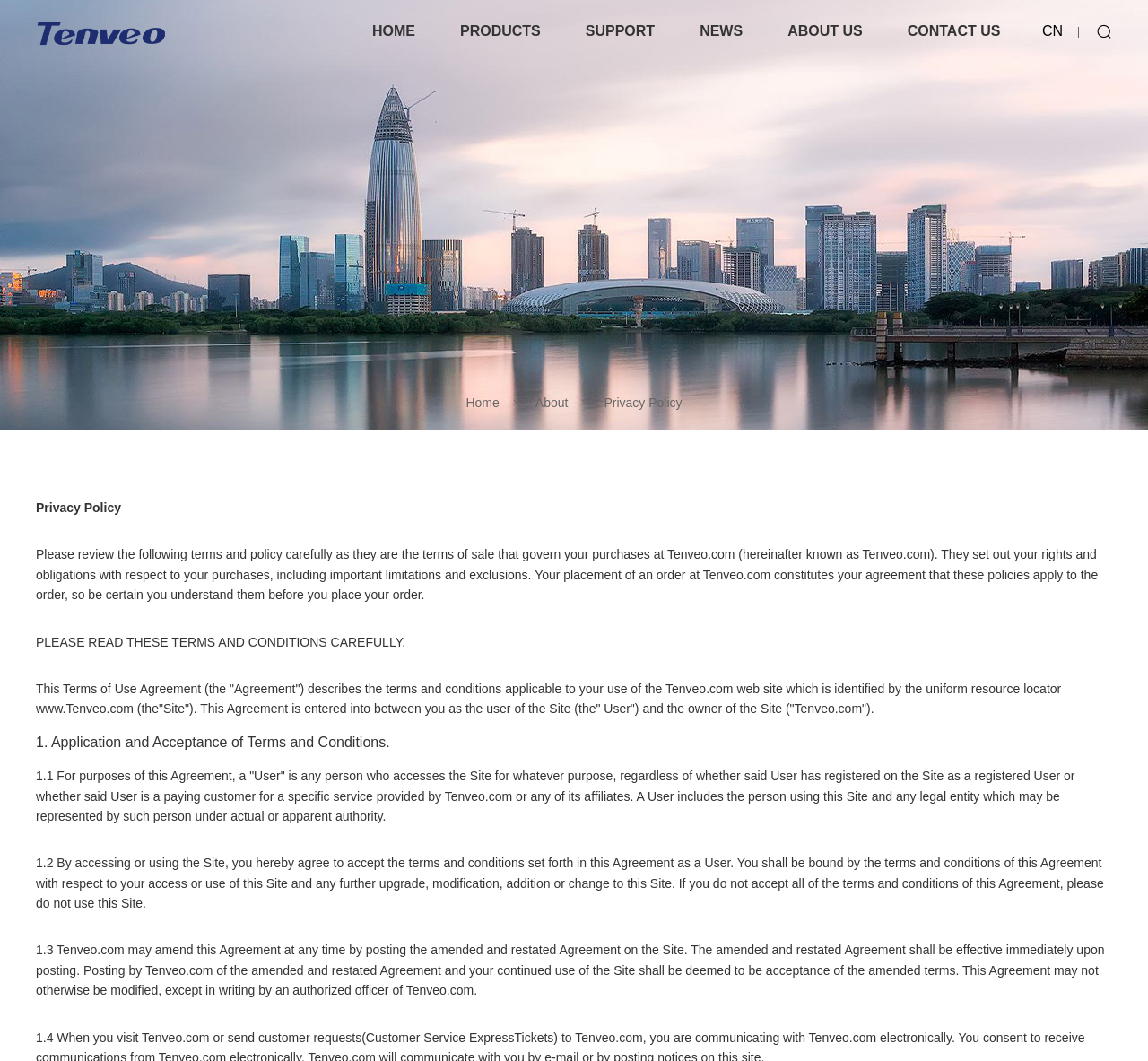Provide the bounding box coordinates of the UI element that matches the description: "CONTACT US".

[0.771, 0.0, 0.891, 0.059]